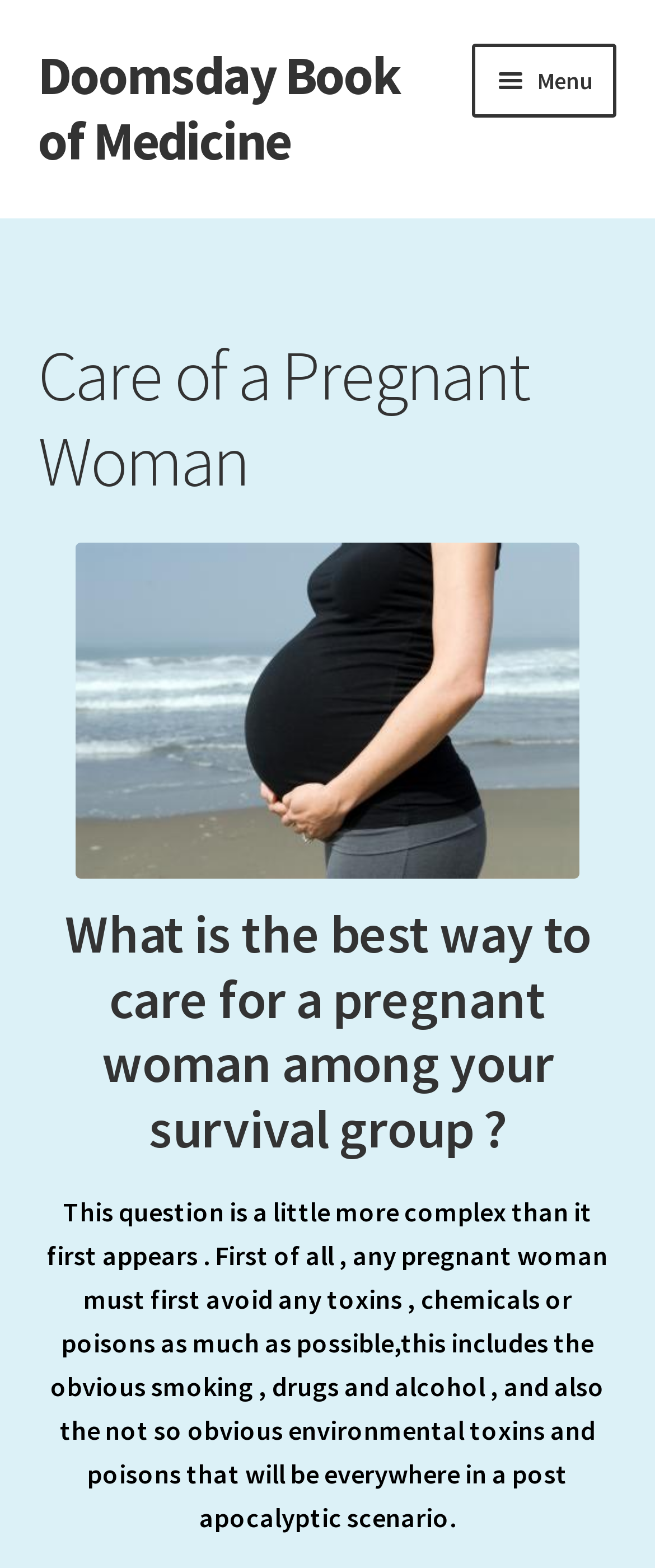Highlight the bounding box coordinates of the element you need to click to perform the following instruction: "Read the article about 'What is the best way to care for a pregnant woman among your survival group?'."

[0.058, 0.575, 0.942, 0.742]